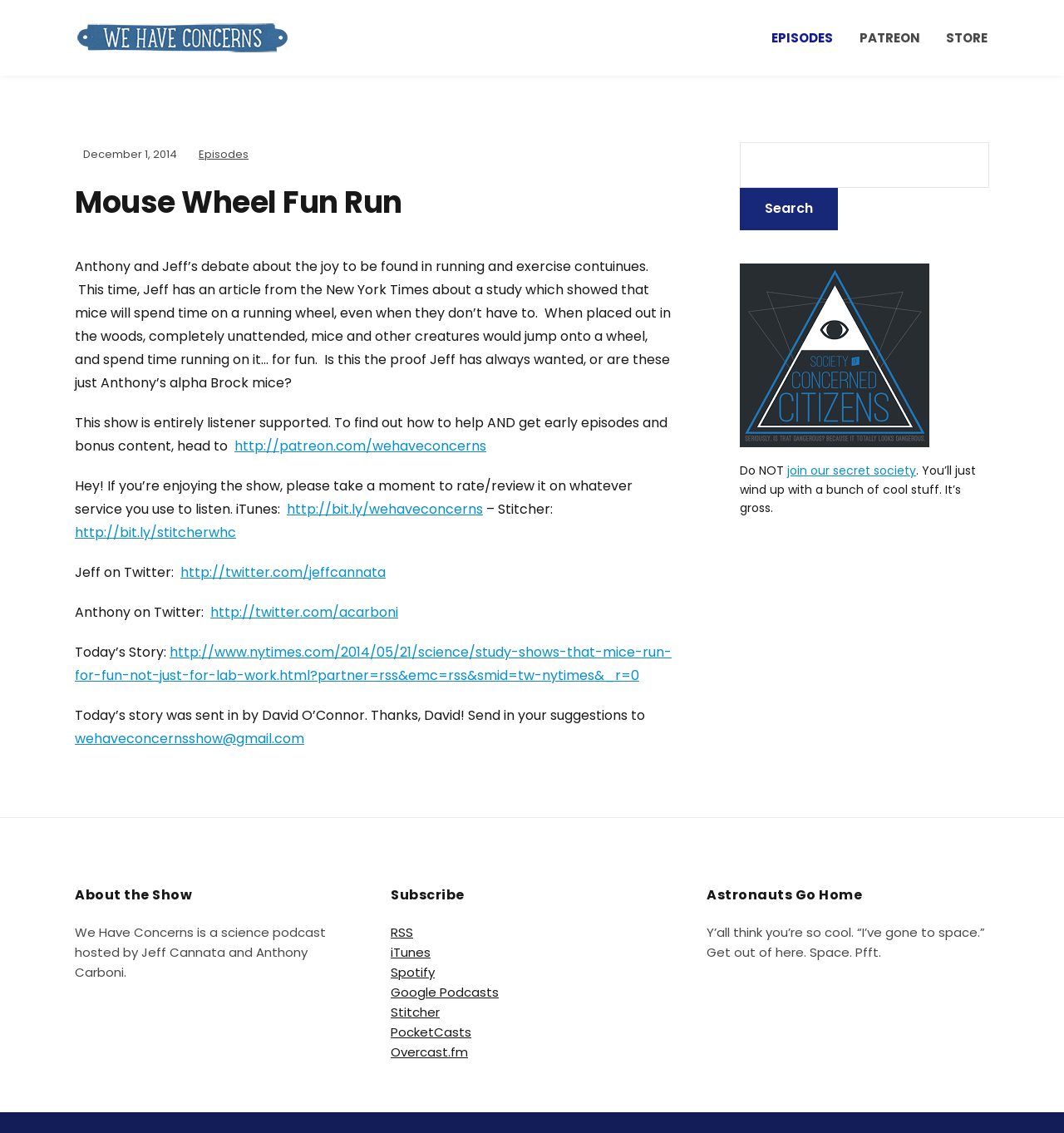Extract the bounding box coordinates for the HTML element that matches this description: "alt="Logo for We Have Concerns"". The coordinates should be four float numbers between 0 and 1, i.e., [left, top, right, bottom].

[0.07, 0.024, 0.273, 0.041]